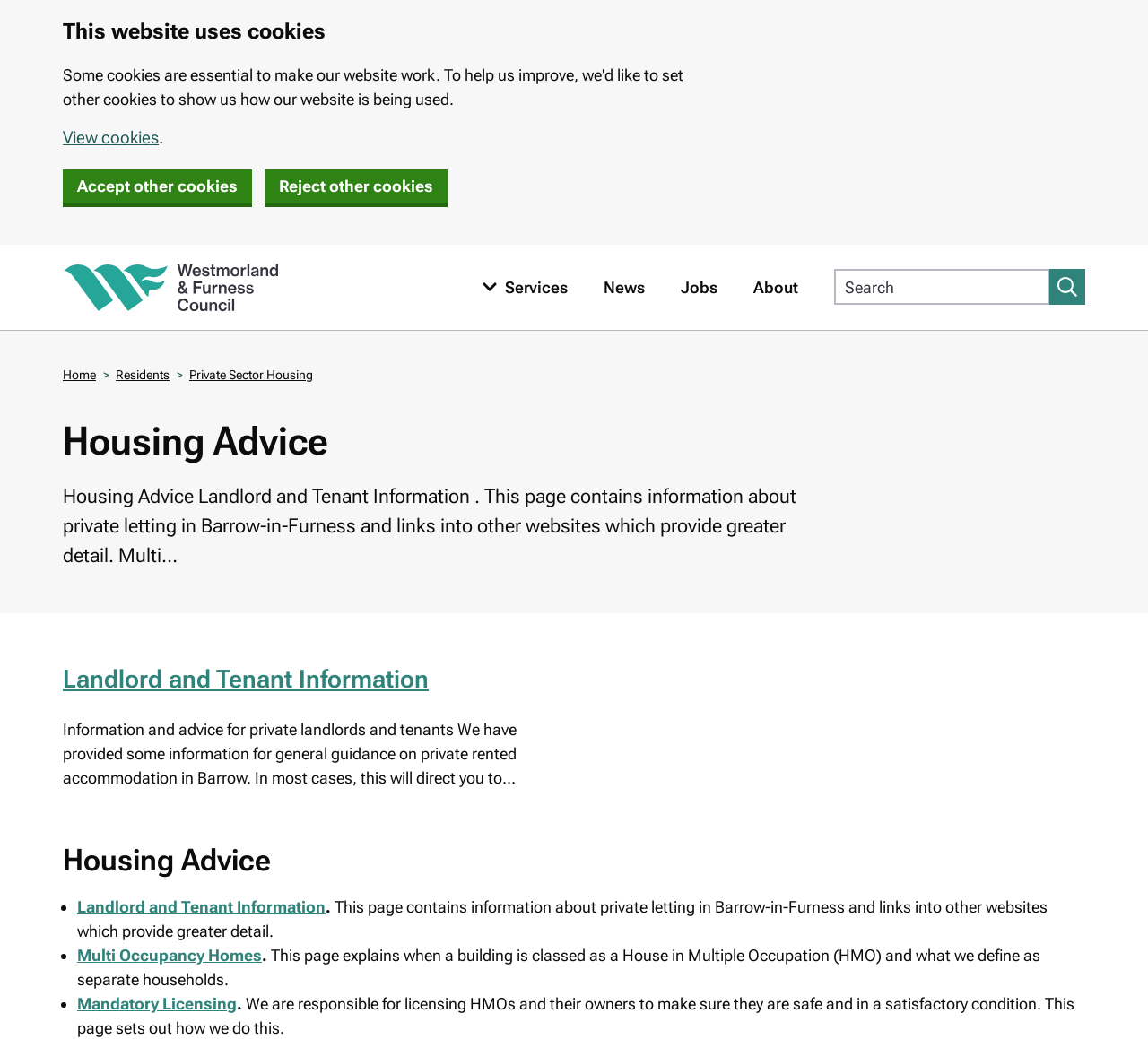Identify the bounding box coordinates of the area that should be clicked in order to complete the given instruction: "Check Mandatory Licensing". The bounding box coordinates should be four float numbers between 0 and 1, i.e., [left, top, right, bottom].

[0.067, 0.956, 0.206, 0.975]